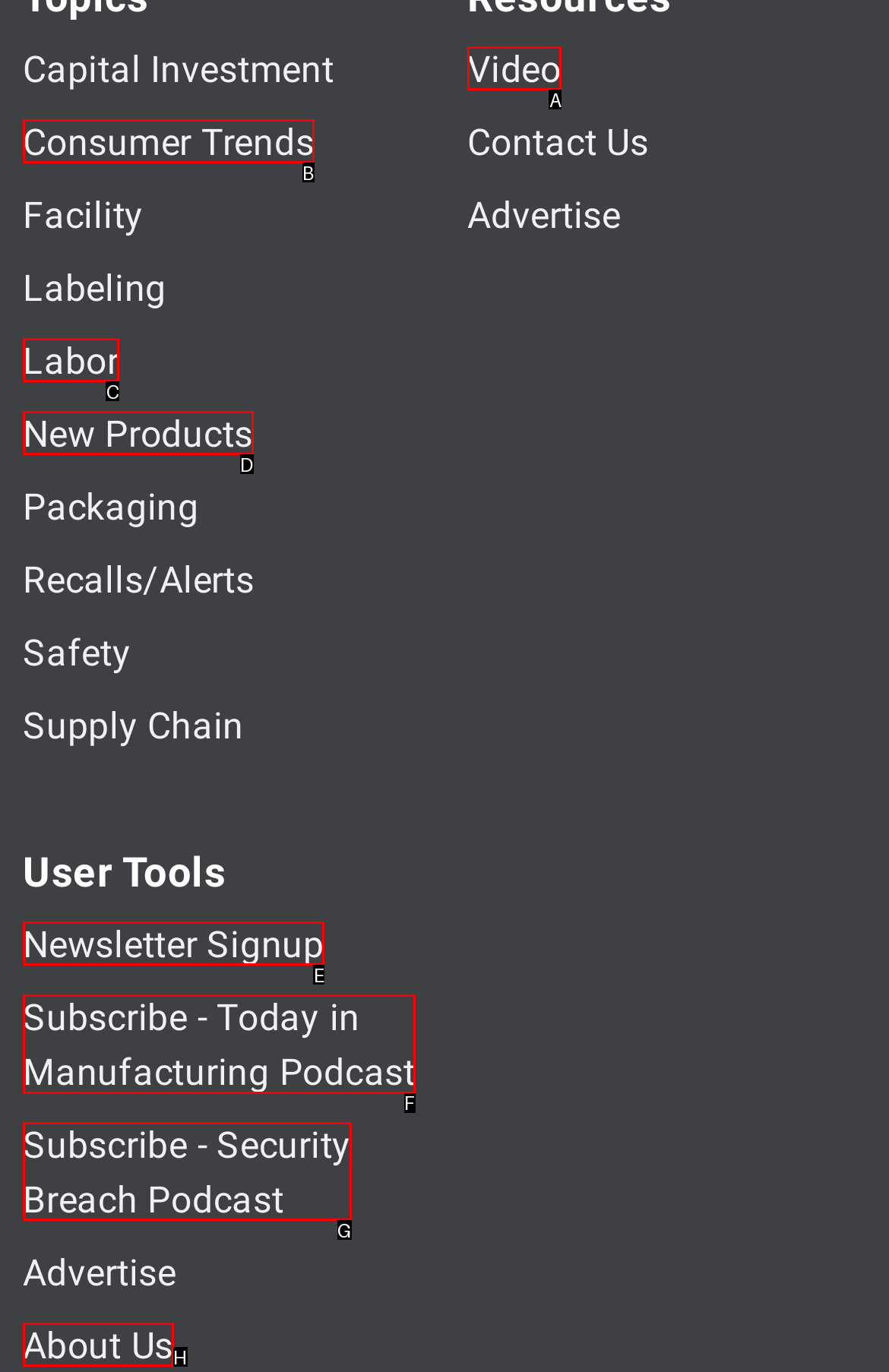Determine which HTML element to click to execute the following task: Subscribe to Today in Manufacturing Podcast Answer with the letter of the selected option.

F